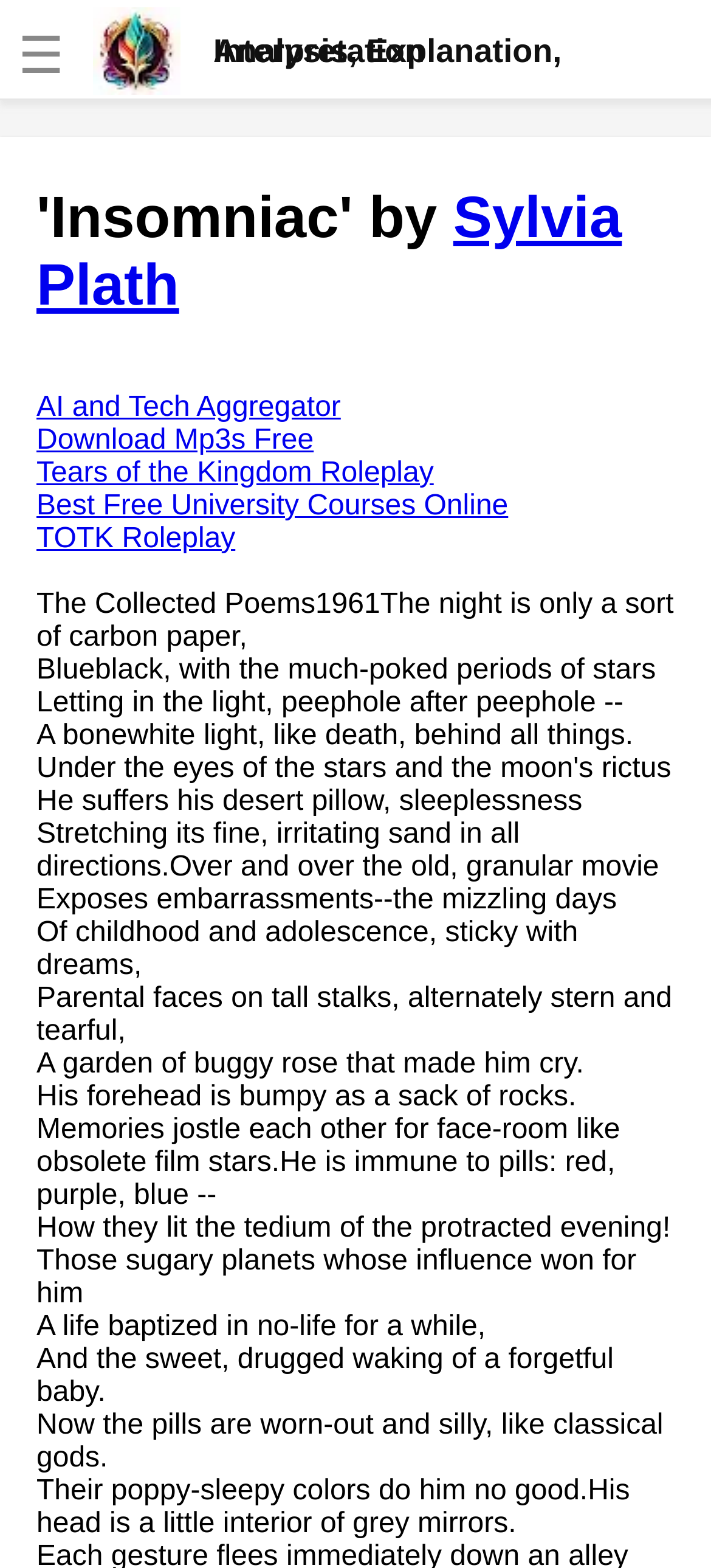Provide a thorough description of this webpage.

The webpage is focused on the analysis and interpretation of literary works, specifically poetry. At the top left corner, there is a checkbox with a logo and the text "Analysis, Explanation, Interpretation" next to it. Below this, there is a prominent image of a logo.

The main content of the webpage is divided into two sections. On the left side, there are 24 links to analysis of famous poems, including "Fire And Ice" by Robert Frost, "The Road Not Taken" by Robert Frost, and "The Raven" by Edgar Allan Poe, among others. These links are stacked vertically, with the first link starting from the top left and the last link ending at the bottom left.

On the right side, there is a heading that reads "'Insomniac' by Sylvia Plath", followed by a link to Sylvia Plath's name. Below this, there are several links to unrelated topics, such as "AI and Tech Aggregator", "Download Mp3s Free", and "Best Free University Courses Online".

The main content of the webpage is a poem, "Insomniac" by Sylvia Plath, which is displayed in 14 stanzas. The poem is arranged vertically, with each stanza starting from the left edge of the page and ending at the right edge. The text is in a clear and readable font, with no images or other elements interrupting the poem.

Overall, the webpage is dedicated to providing analysis and interpretation of literary works, with a focus on poetry. The layout is clean and easy to navigate, with clear headings and concise text.